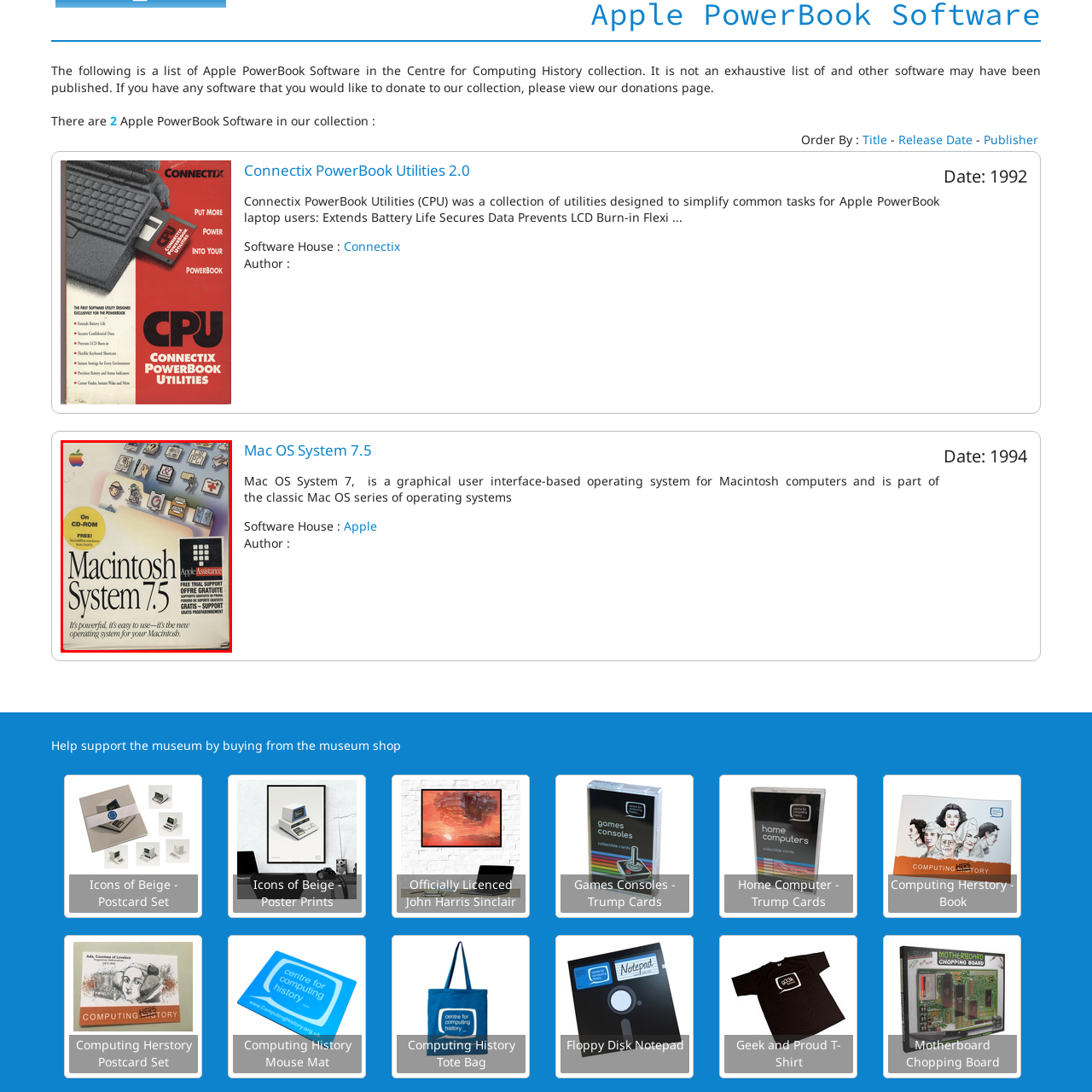Offer a detailed caption for the image that is surrounded by the red border.

The image features the cover of "Macintosh System 7.5," a significant operating system for Macintosh computers. The design is visually engaging, showcasing the Apple logo prominently at the top left corner and a colorful array of icons representative of the software's features and functionalities. The cover proudly highlights its availability on CD-ROM, accompanied by a badge that states "FREE!" indicating additional resources were included. 

Beneath the title, "Macintosh System 7.5," the tagline reads, "It's powerful, it's easy to use—it's the new operating system for your Macintosh," reflecting the system's user-friendly design and enhanced capabilities. Additionally, there are mentions of free trial support in both English and French, emphasizing Apple's commitment to customer assistance. This operating system played a crucial role in the evolution of Macintosh, introducing improved interface elements and greater functionality.